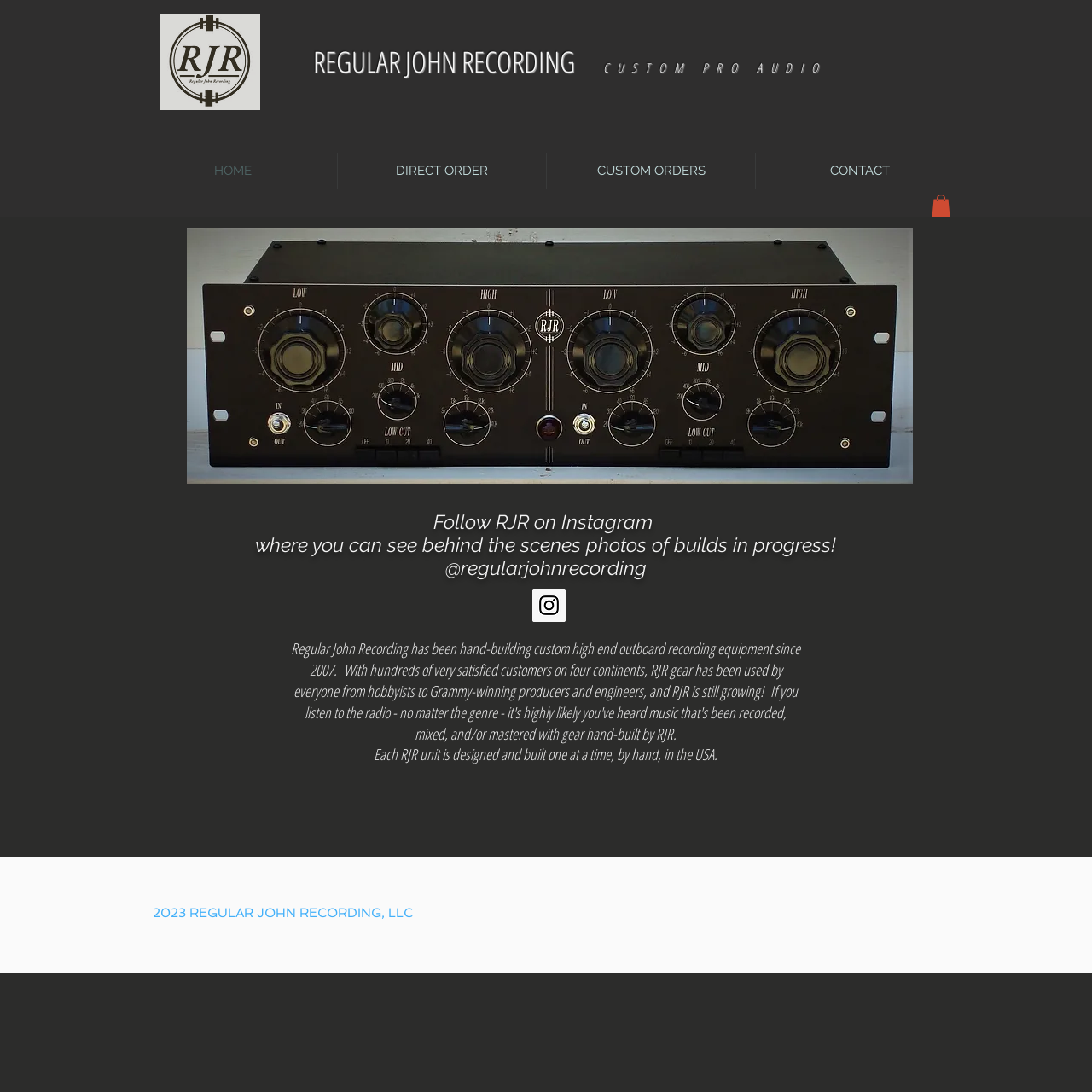Locate the bounding box for the described UI element: "DIRECT ORDER". Ensure the coordinates are four float numbers between 0 and 1, formatted as [left, top, right, bottom].

[0.309, 0.14, 0.5, 0.173]